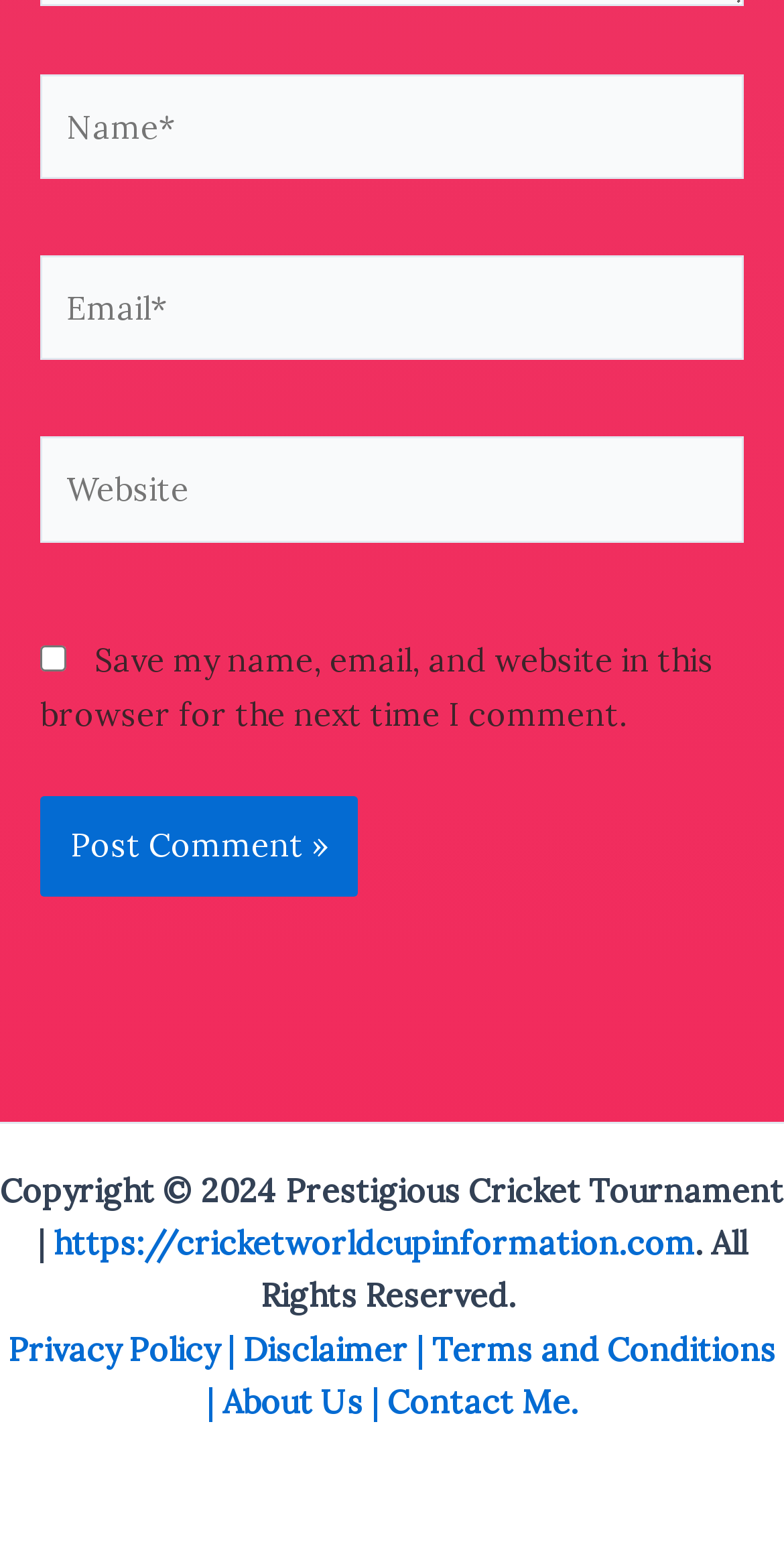Could you indicate the bounding box coordinates of the region to click in order to complete this instruction: "Enter your name".

[0.051, 0.048, 0.949, 0.116]